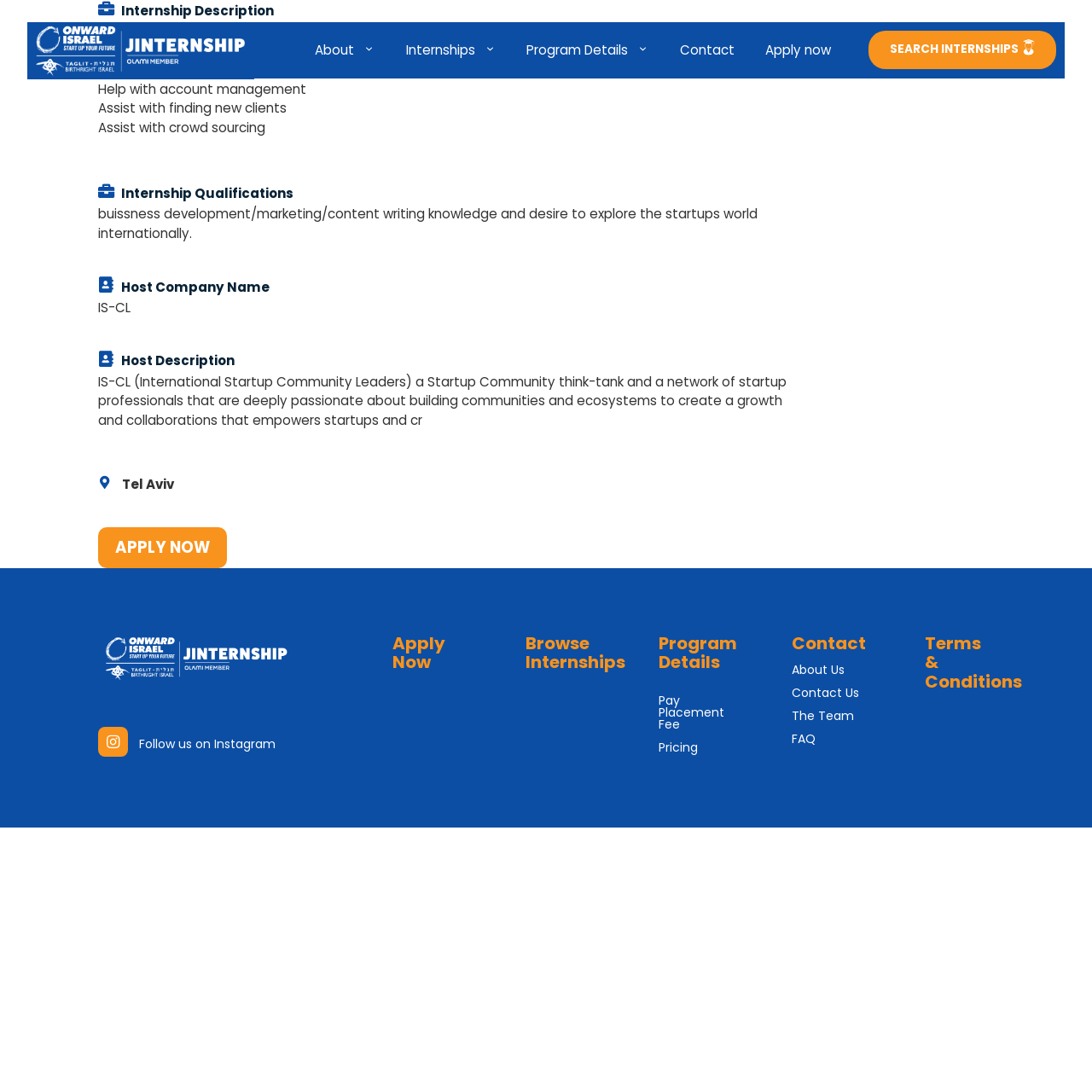What is the name of the host company?
Please ensure your answer to the question is detailed and covers all necessary aspects.

I found the StaticText element that says 'Host Company Name' and the corresponding answer is 'IS-CL' which is mentioned in the next StaticText element.